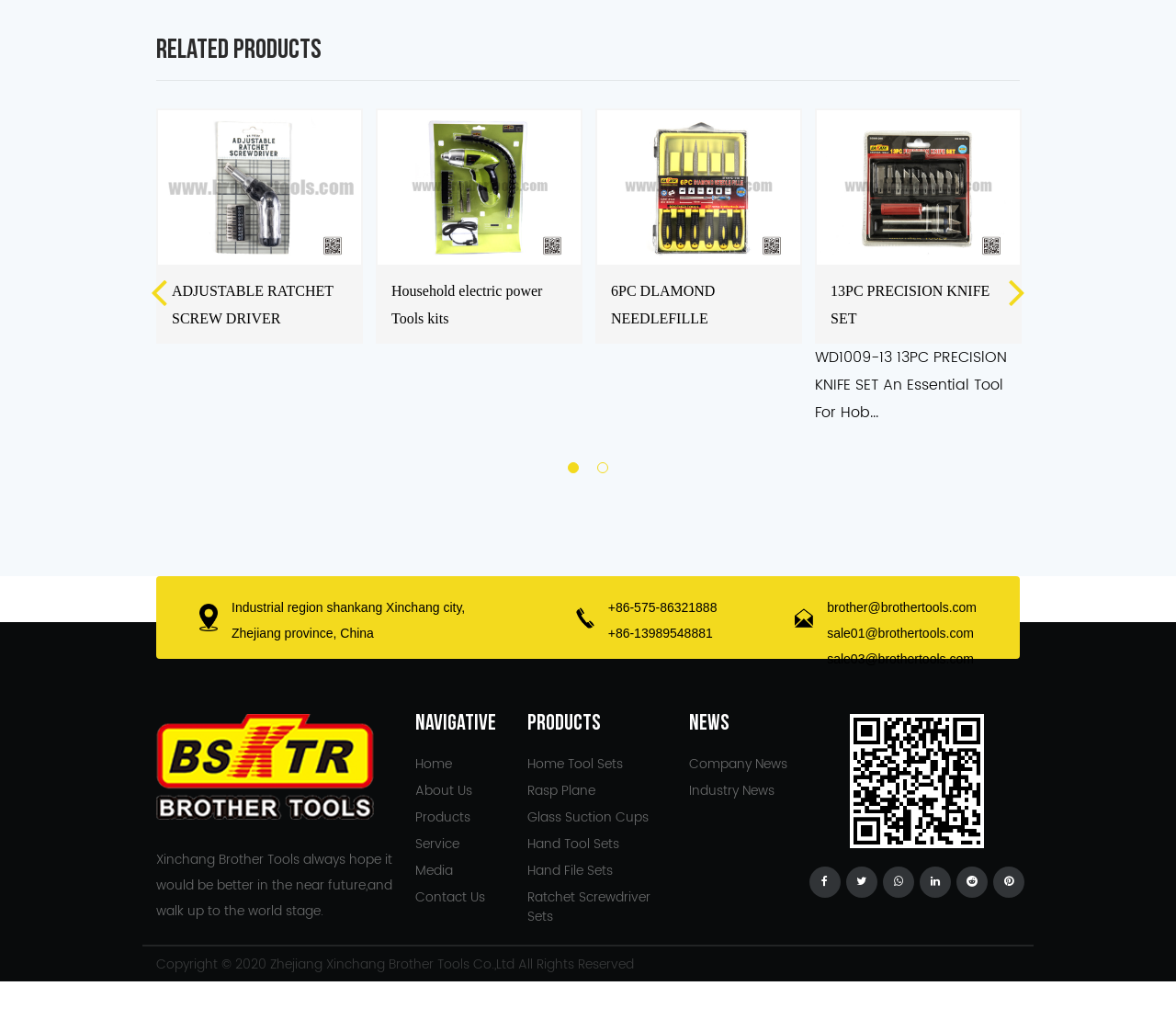Carefully observe the image and respond to the question with a detailed answer:
What is the purpose of the 'Previous' and 'Next' buttons?

The 'Previous' and 'Next' buttons are likely used to navigate through the list of products in the 'Related Products' section, allowing the user to view more products without having to scroll or reload the page.